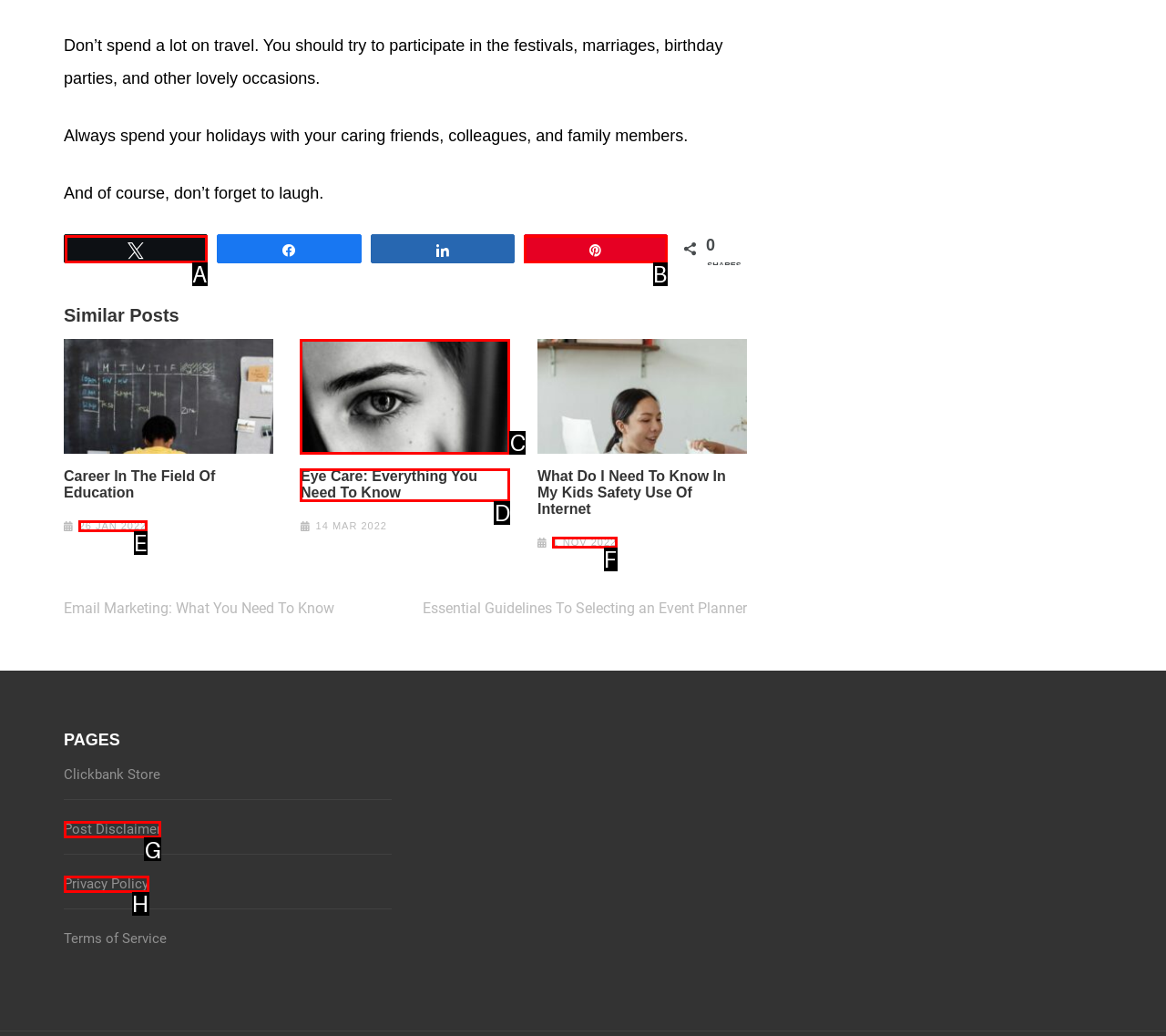Pick the HTML element that should be clicked to execute the task: Check 'Post Disclaimer'
Respond with the letter corresponding to the correct choice.

G